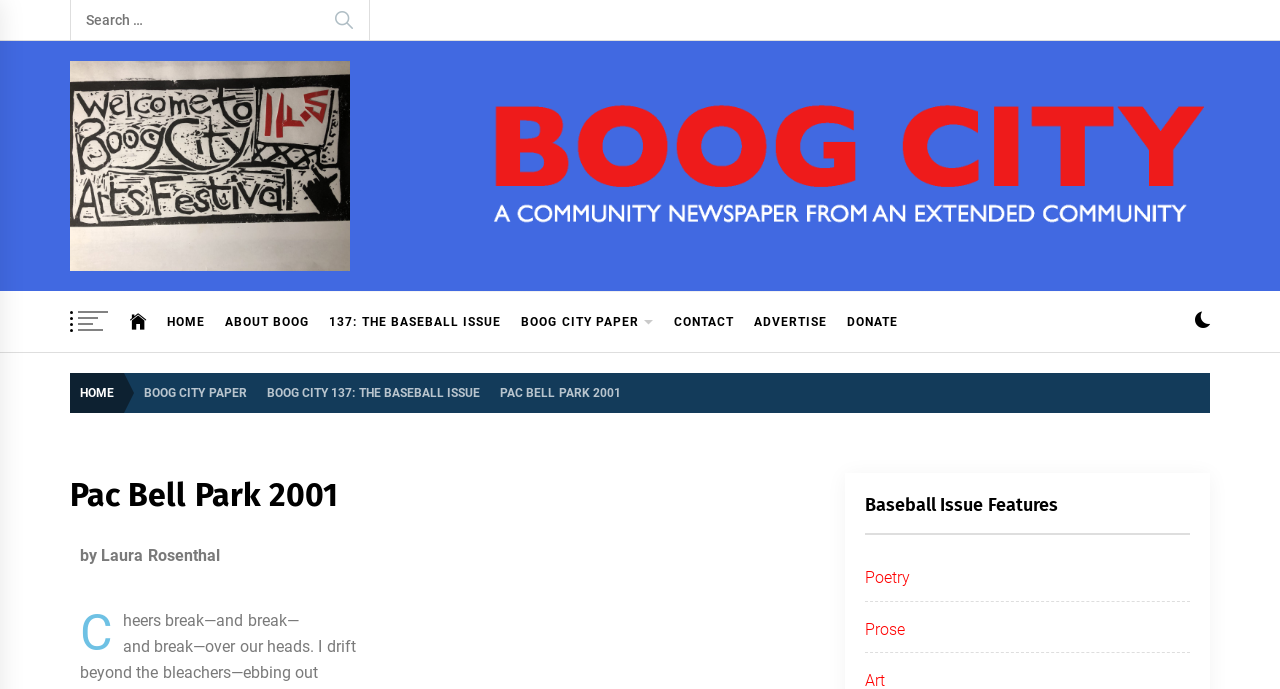Please locate and retrieve the main header text of the webpage.

Pac Bell Park 2001